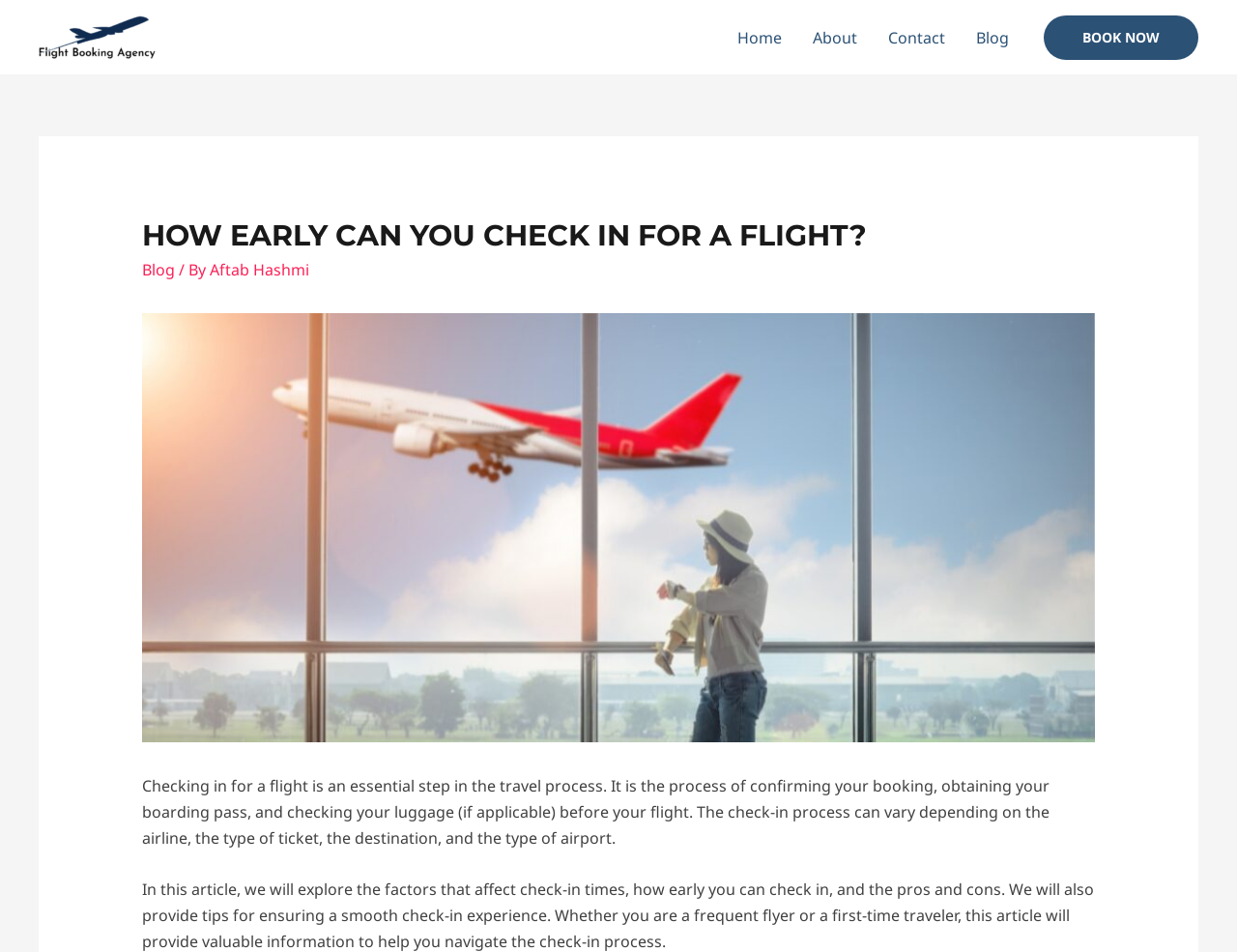Please identify the bounding box coordinates of the area that needs to be clicked to follow this instruction: "visit the flight booking agency website".

[0.031, 0.026, 0.126, 0.049]